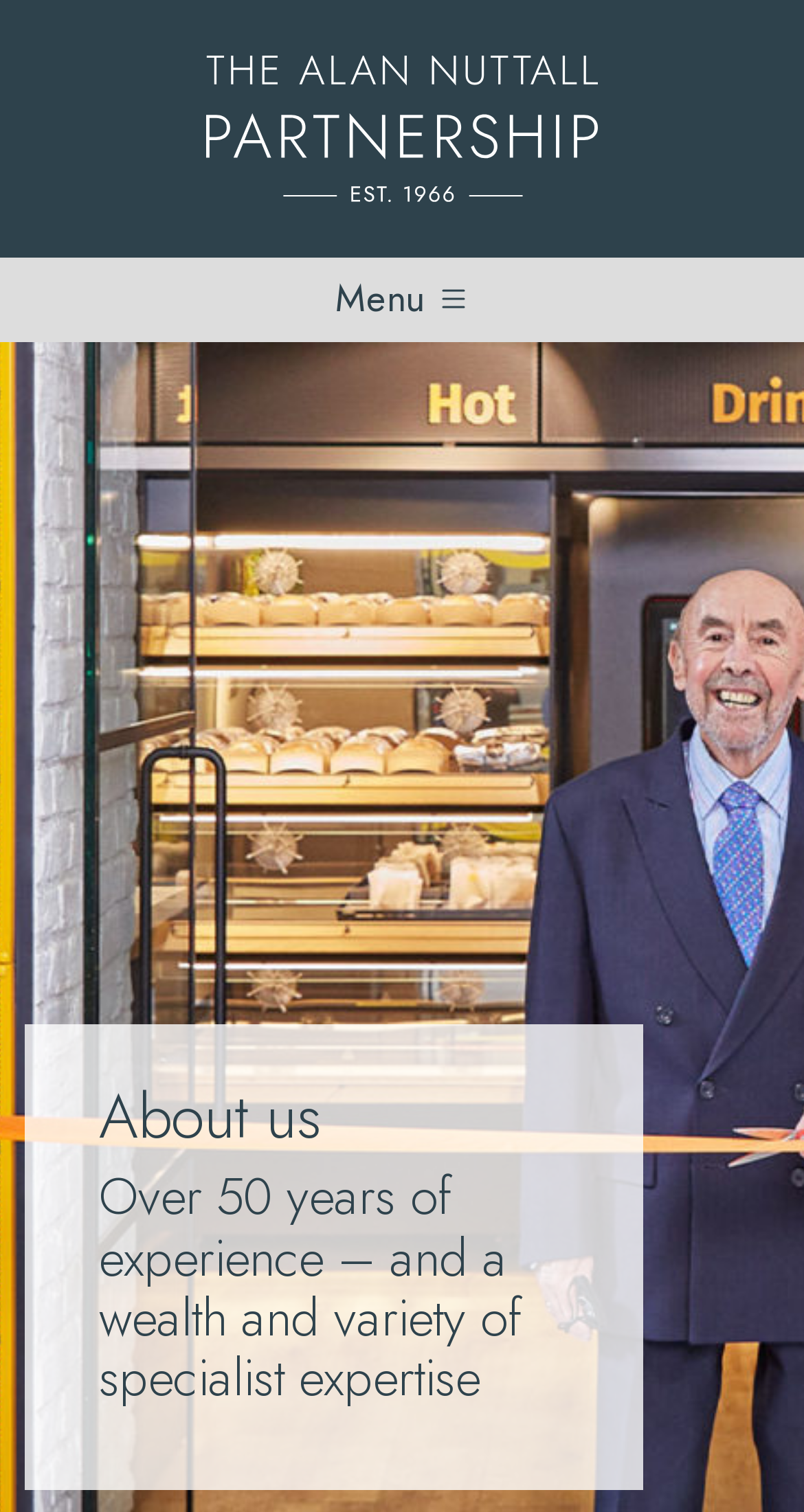Please find the bounding box for the following UI element description. Provide the coordinates in (top-left x, top-left y, bottom-right x, bottom-right y) format, with values between 0 and 1: alt="The Alan Nuttall Partnership"

[0.256, 0.065, 0.744, 0.1]